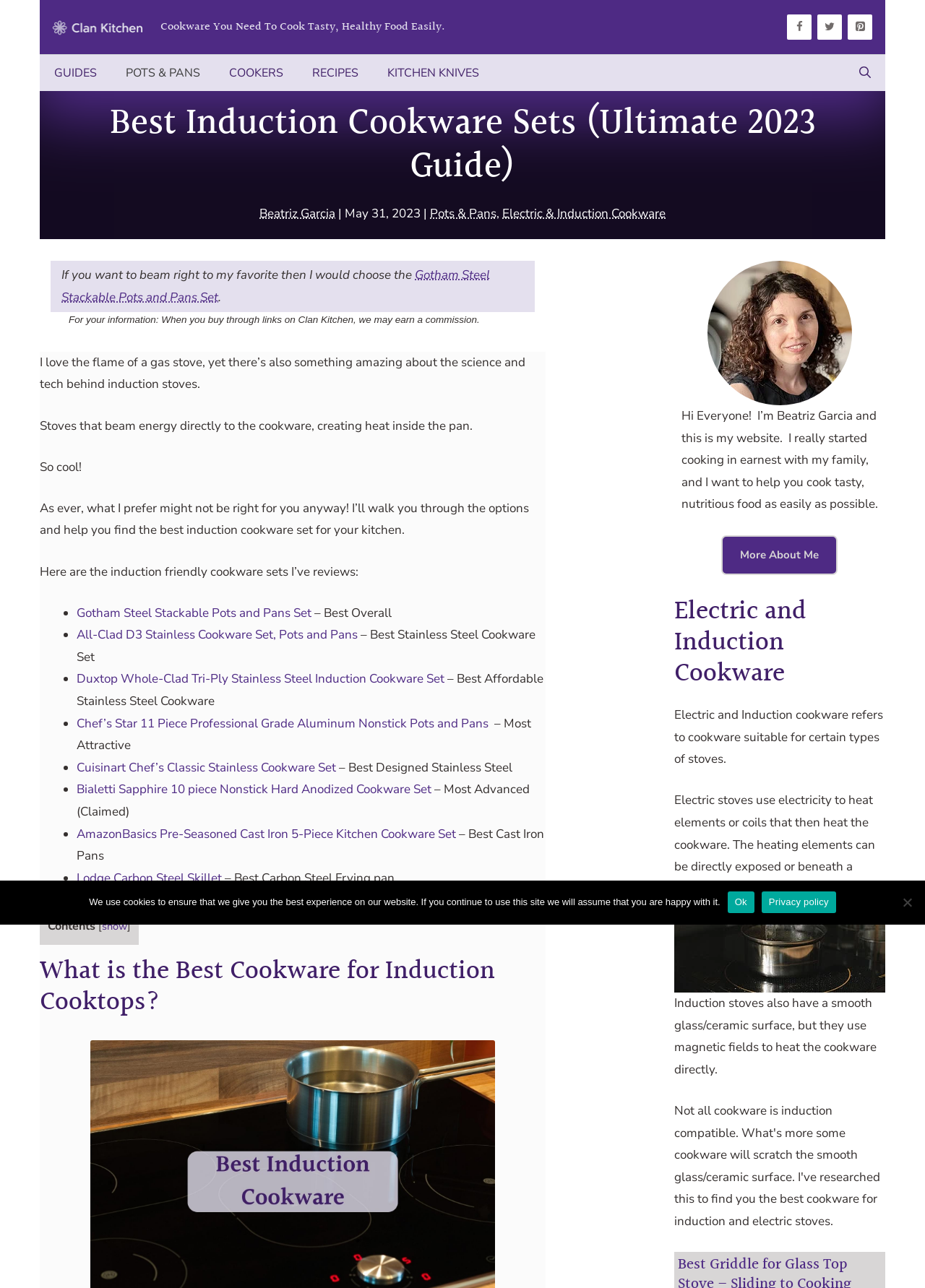Determine the bounding box coordinates of the target area to click to execute the following instruction: "Click on the 'HOME' link."

None